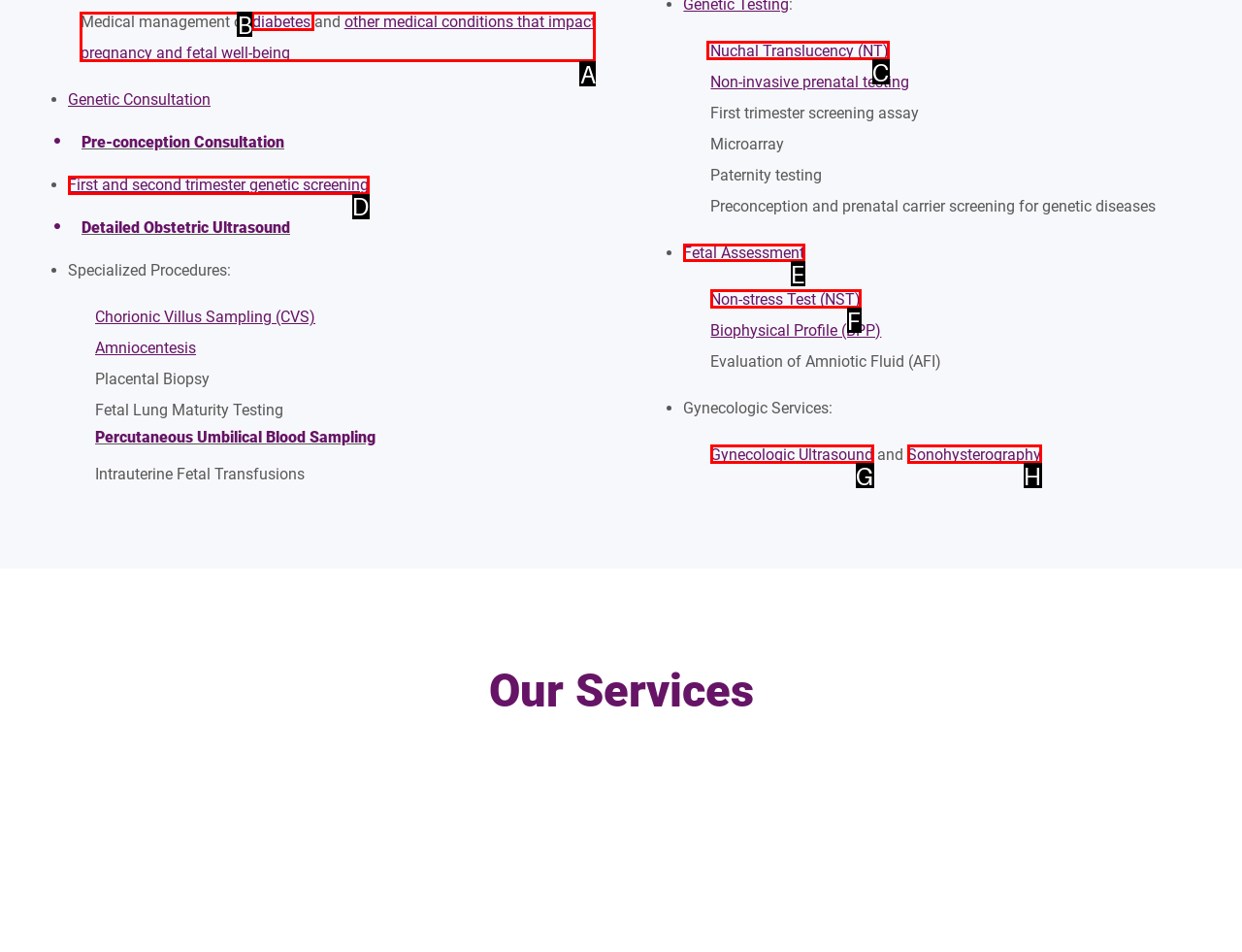Specify which HTML element I should click to complete this instruction: Visit the page of A Black Lady Sketch Show Season 1 Answer with the letter of the relevant option.

None